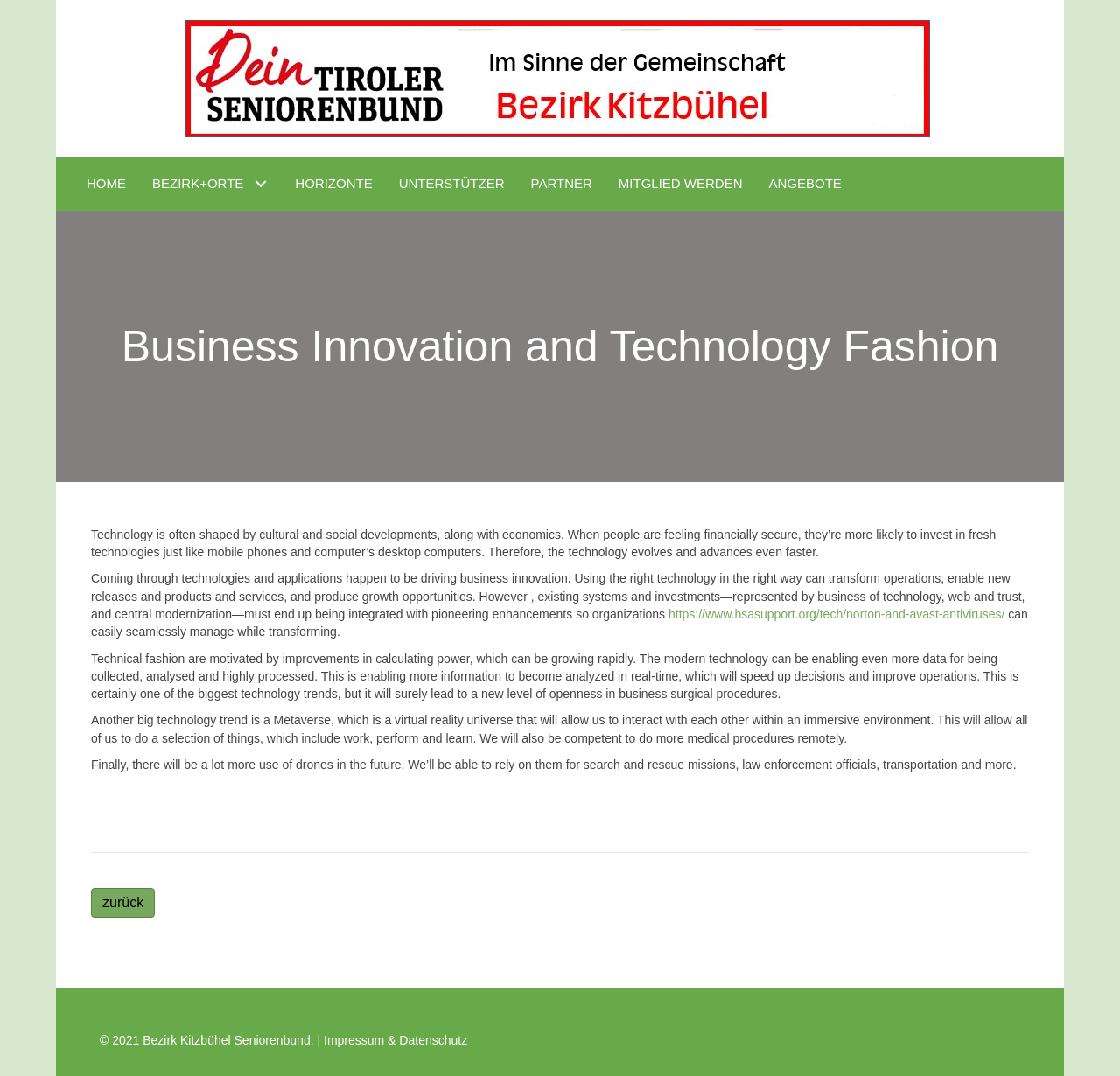Using a single word or phrase, answer the following question: 
What is the main topic of the paragraph starting with 'Technology is often shaped...'?

Business innovation and technology